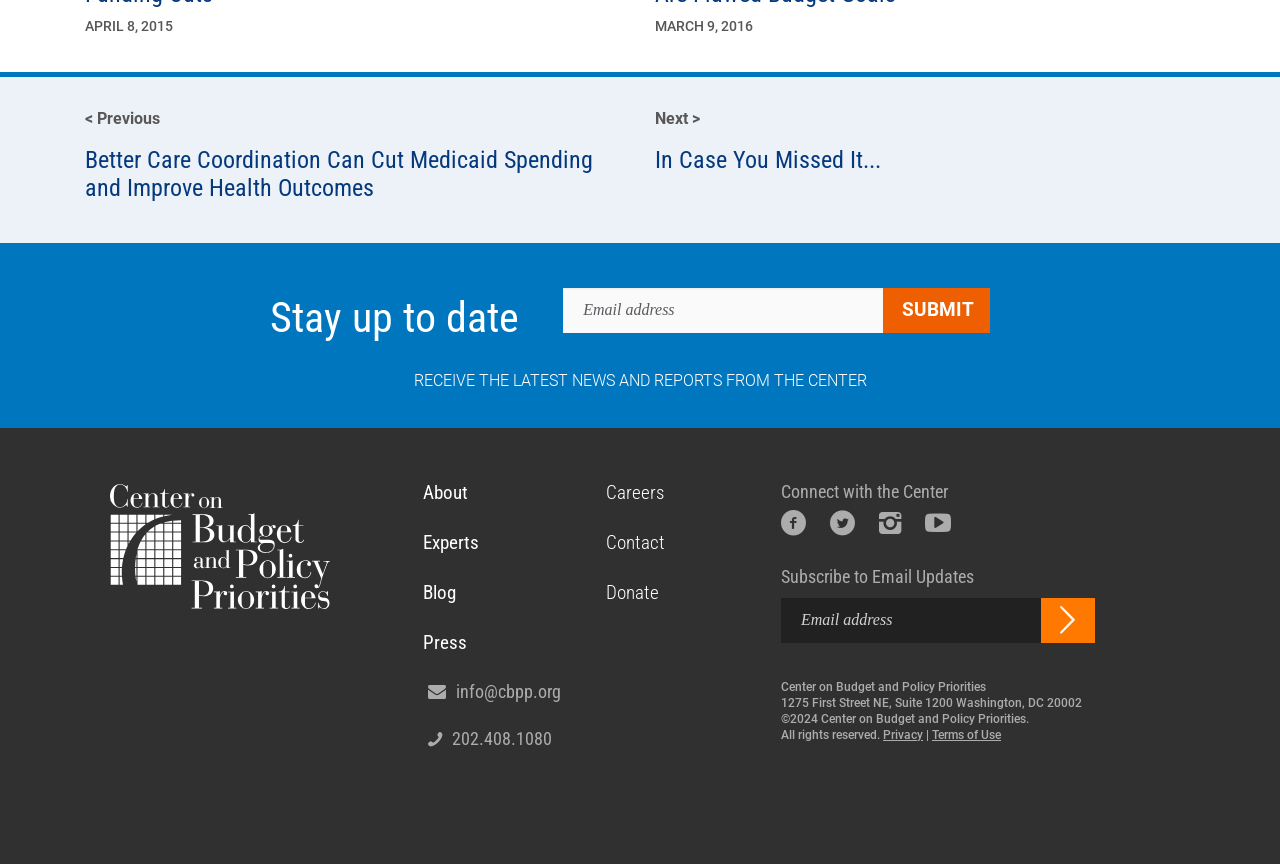Determine the bounding box coordinates of the clickable element necessary to fulfill the instruction: "Leave a comment". Provide the coordinates as four float numbers within the 0 to 1 range, i.e., [left, top, right, bottom].

None